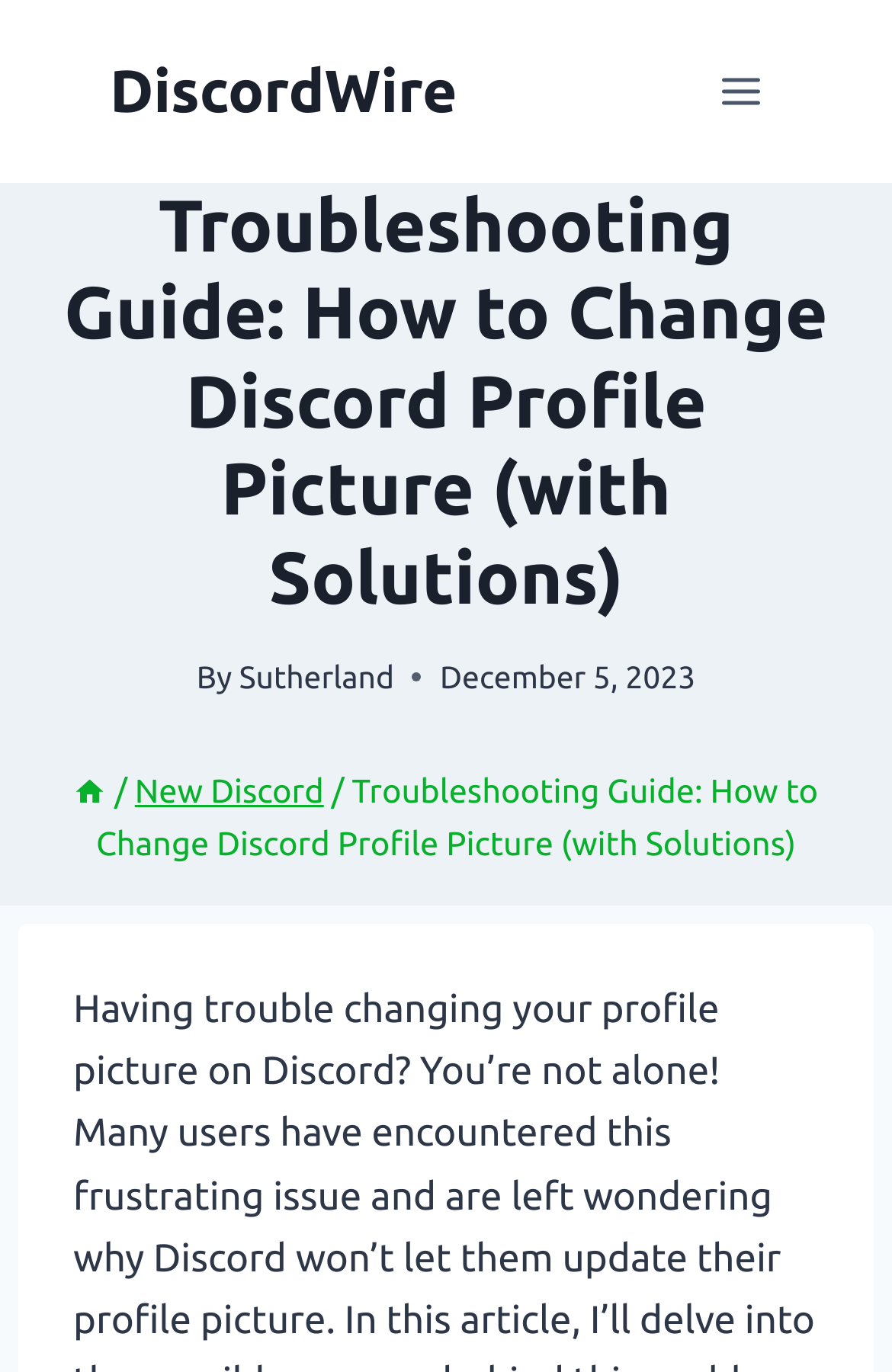What is the category of the article?
Please look at the screenshot and answer in one word or a short phrase.

New Discord